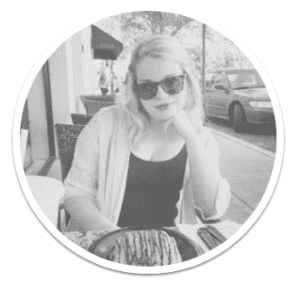What type of setting is in the background?
Look at the screenshot and give a one-word or phrase answer.

Outdoor